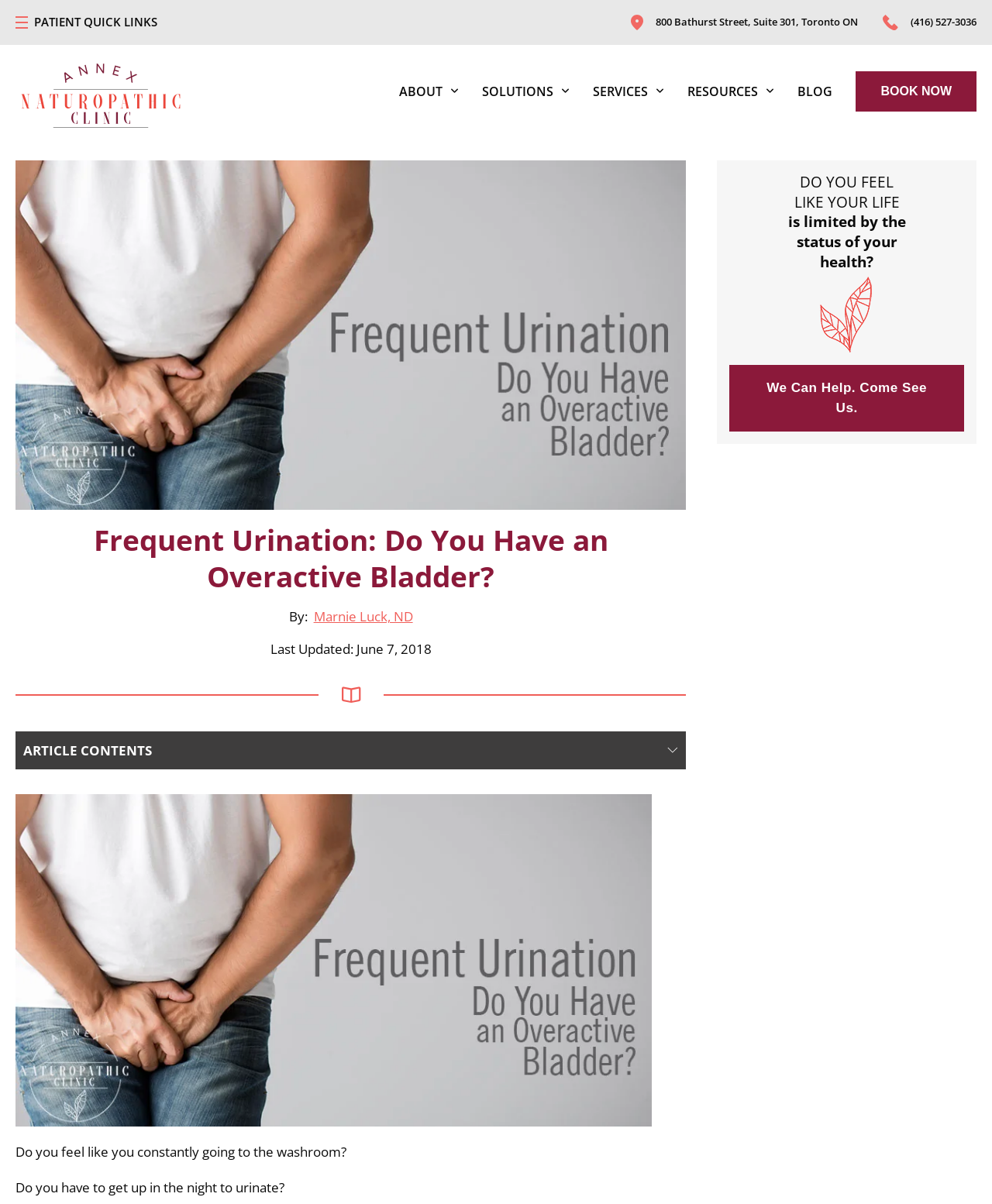Using the provided description: "Community Members", find the bounding box coordinates of the corresponding UI element. The output should be four float numbers between 0 and 1, in the format [left, top, right, bottom].

None